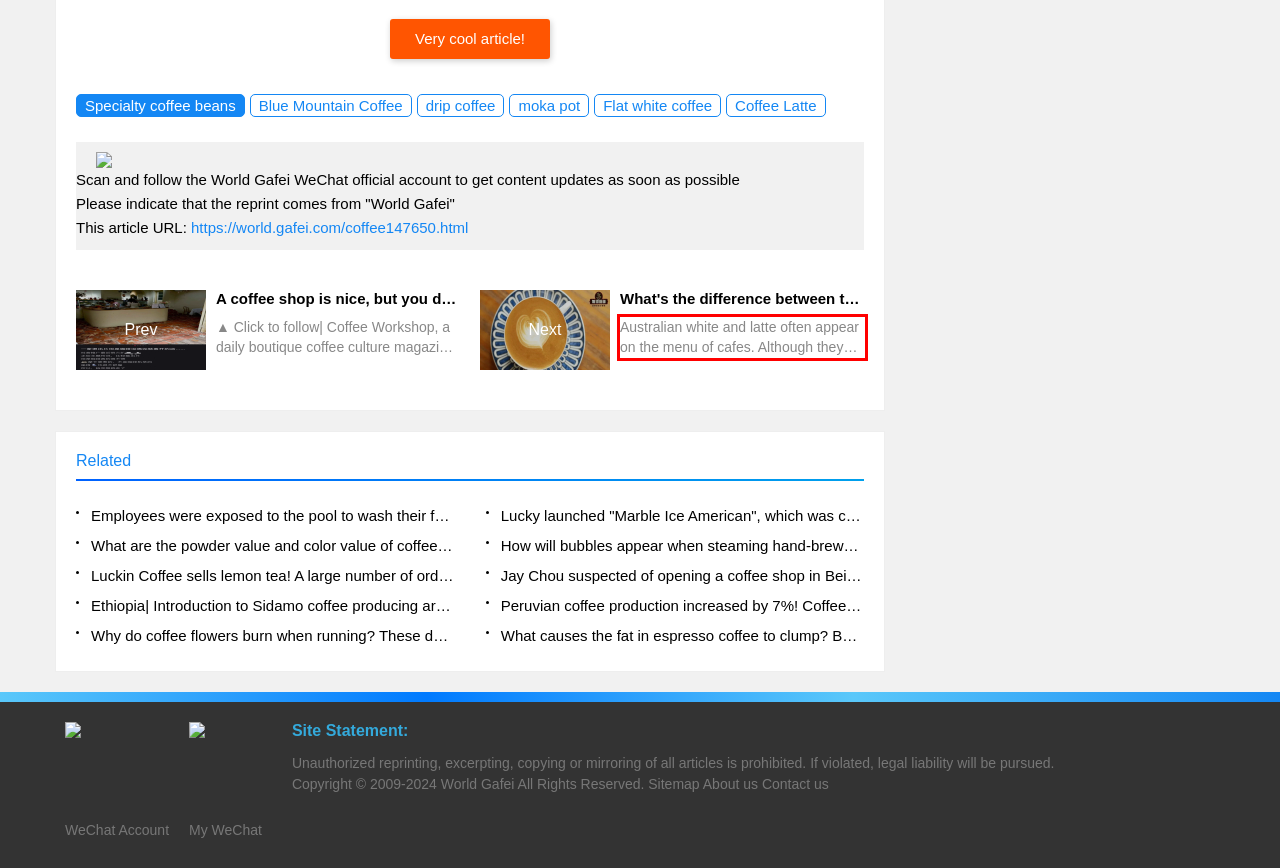Please identify the text within the red rectangular bounding box in the provided webpage screenshot.

Australian white and latte often appear on the menu of cafes. Although they both belong to the category of milk coffee, they are still different in terms of making and drinking feelings. Friends who have come to Qianjie store to drink Australian white should have noticed that the cup quantity of Australian white is smaller than that of latte, the taste of coffee is stronger than that of latte, and the thickness of milk foam is thinner.